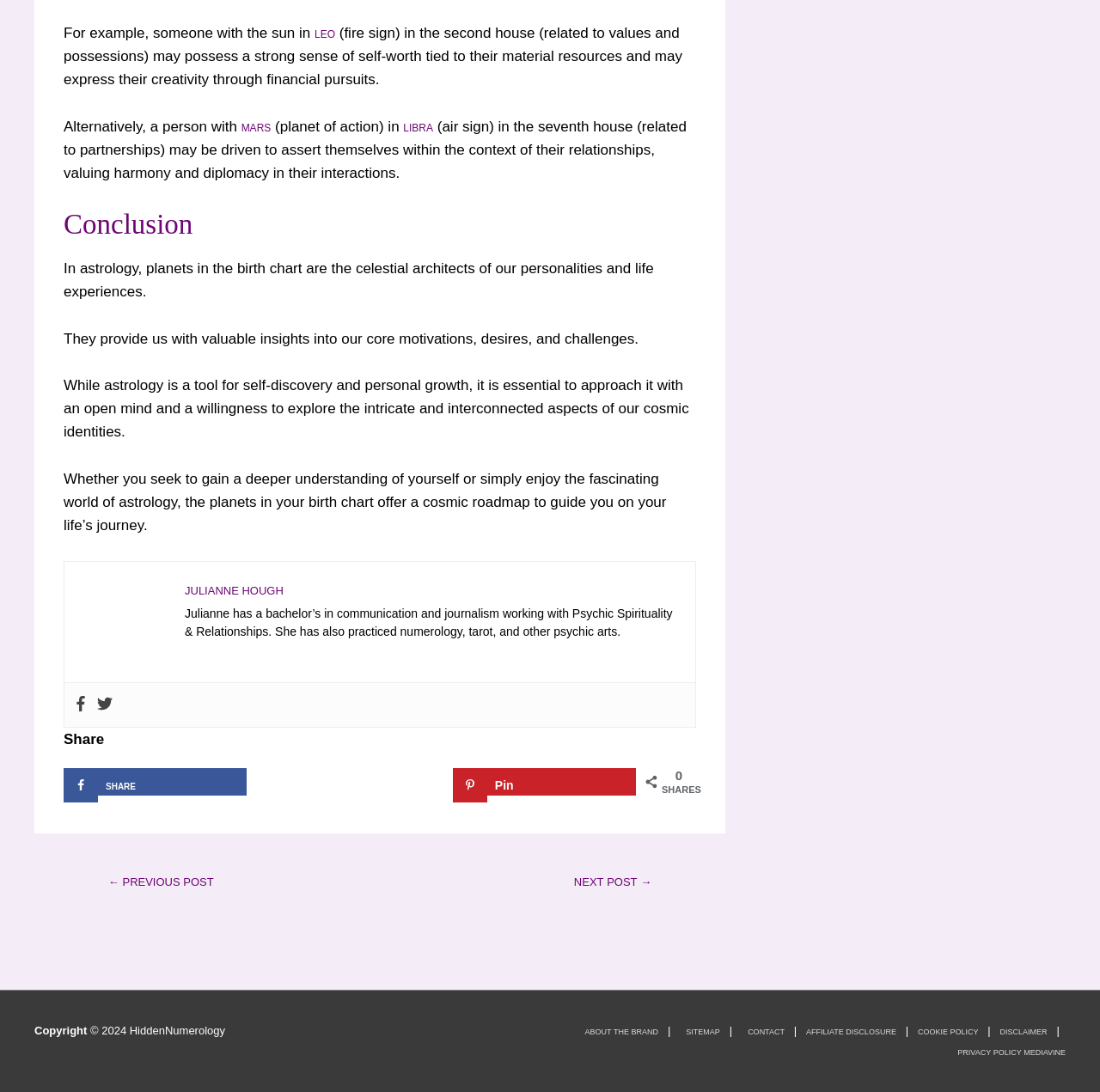What is the name of the website?
Give a detailed explanation using the information visible in the image.

The webpage's footer section displays the copyright information, which includes the name 'HiddenNumerology' as the website's brand name.